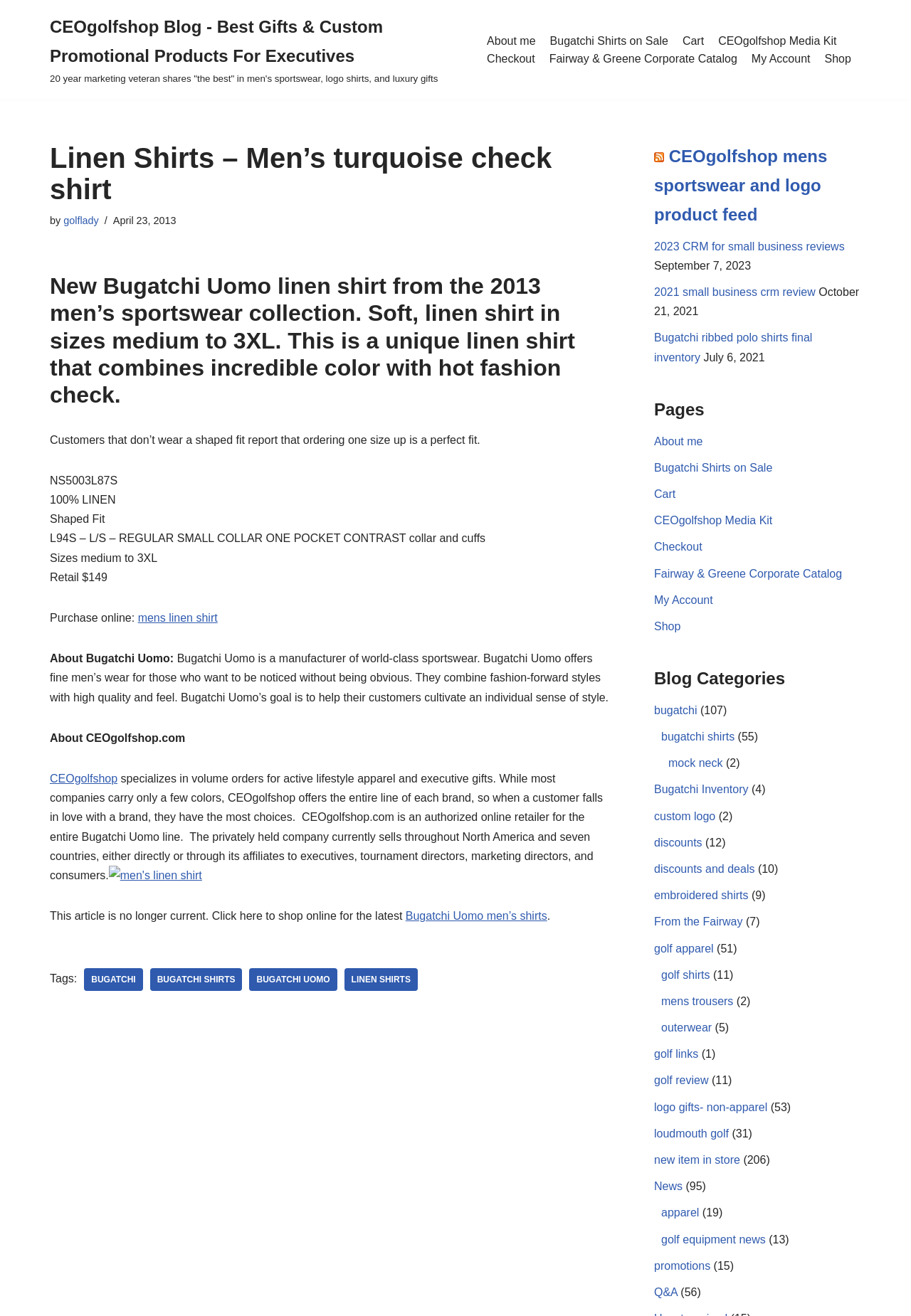Please extract the primary headline from the webpage.

Linen Shirts – Men’s turquoise check shirt